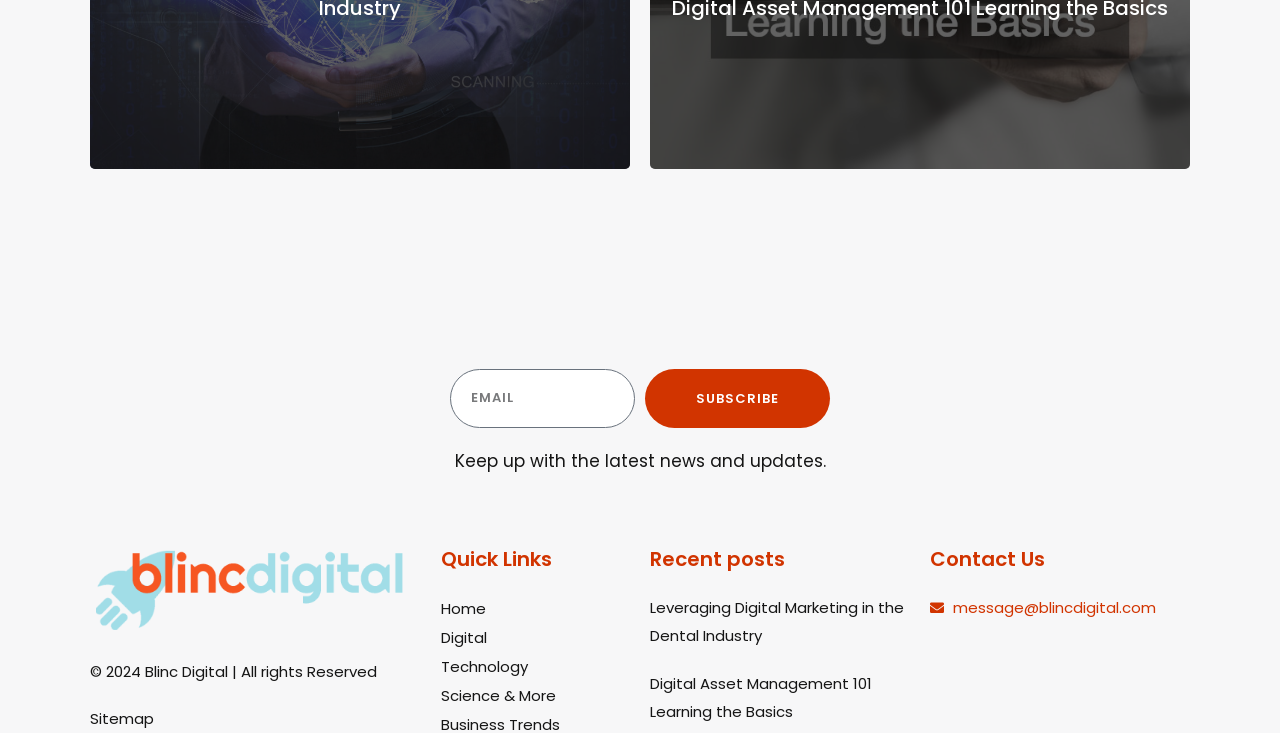Kindly determine the bounding box coordinates for the clickable area to achieve the given instruction: "Send email to Blinc Digital".

[0.727, 0.81, 0.93, 0.848]